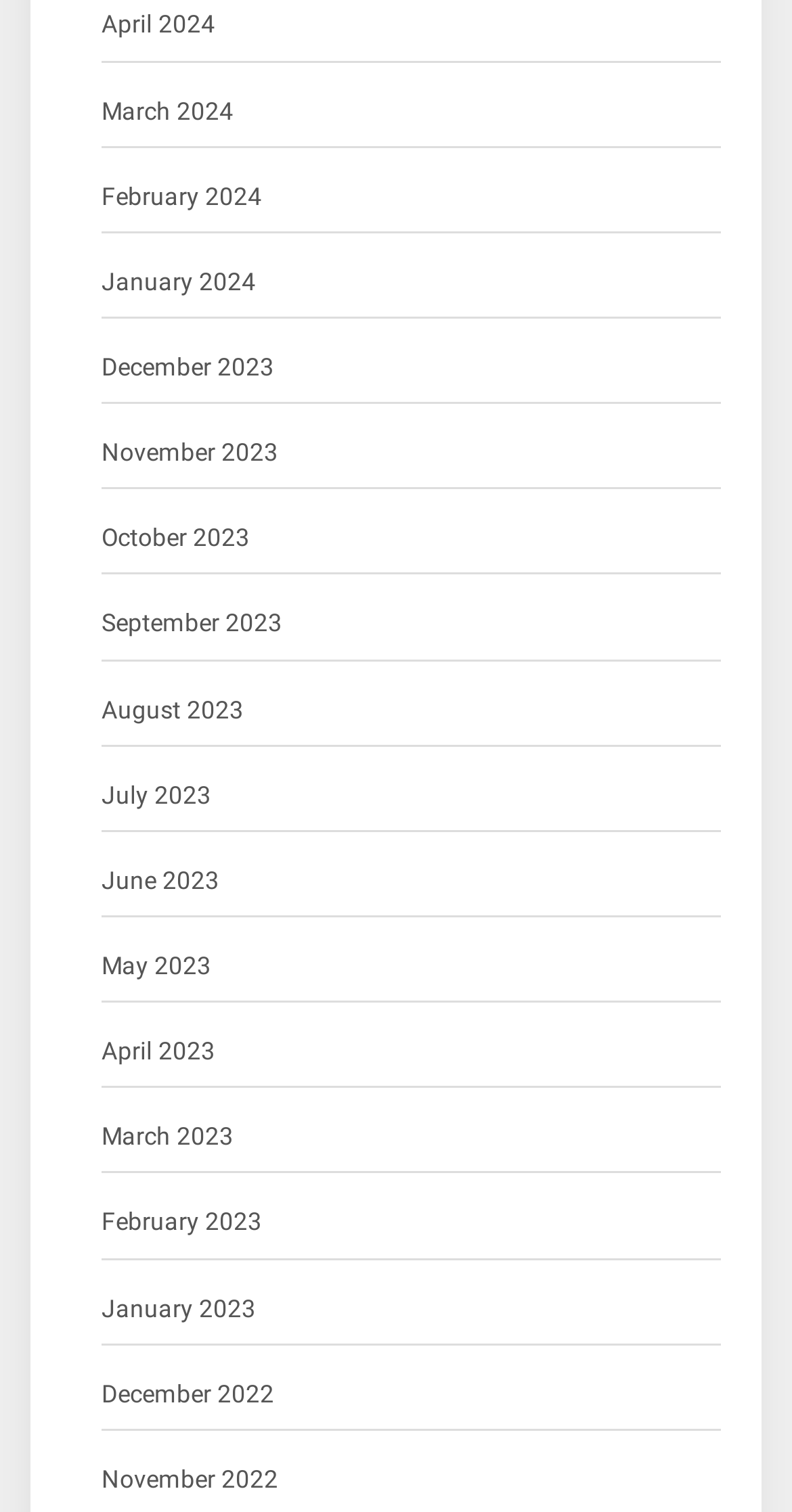Determine the bounding box coordinates of the element that should be clicked to execute the following command: "Click on RECORD STORE DAY".

None